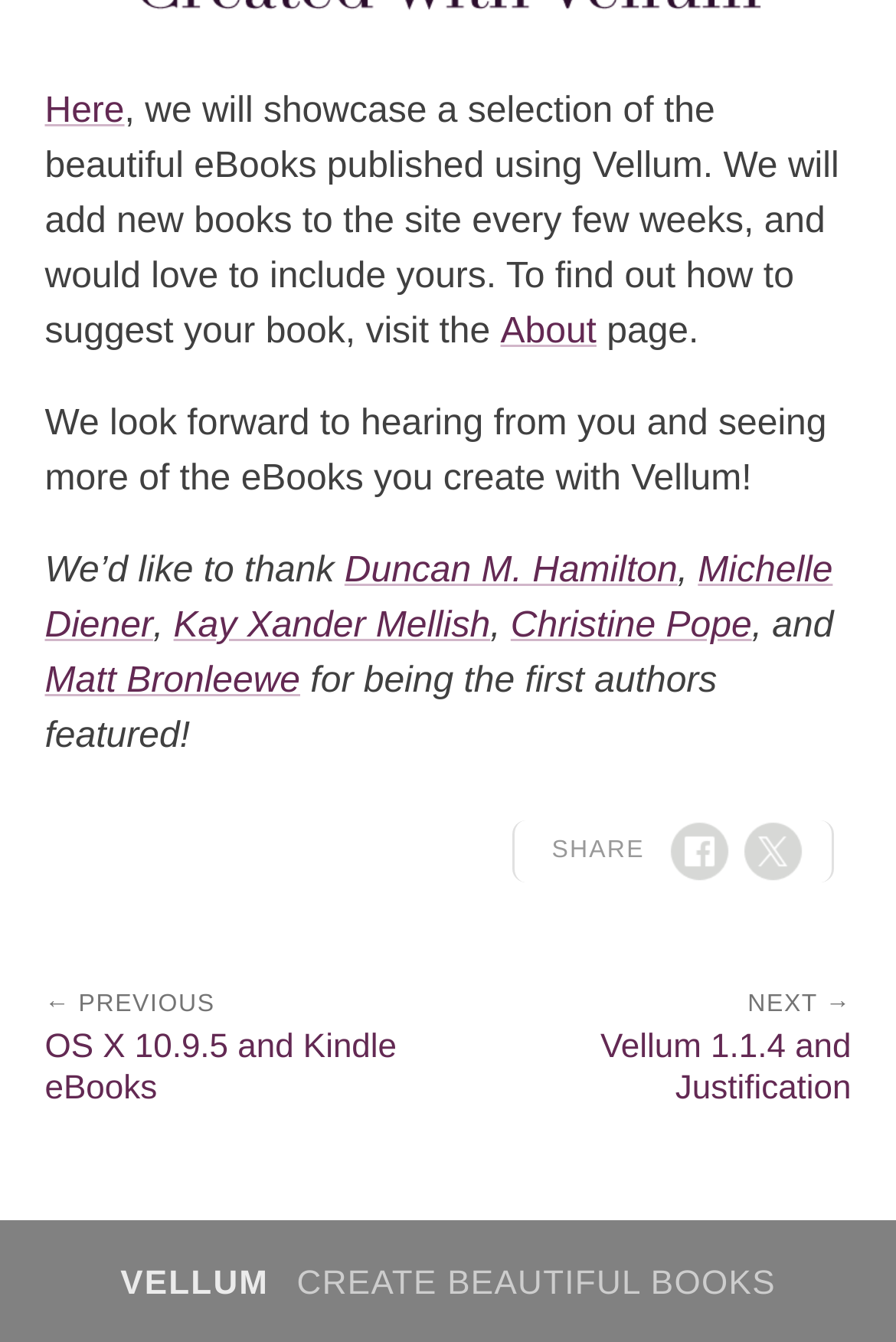Based on the element description, predict the bounding box coordinates (top-left x, top-left y, bottom-right x, bottom-right y) for the UI element in the screenshot: About

[0.559, 0.233, 0.666, 0.262]